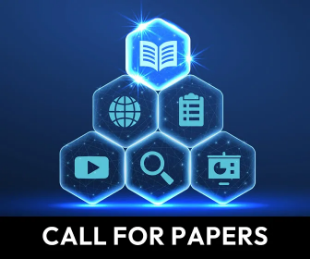Detail everything you observe in the image.

The image titled "Call for Papers" features a visually striking design set against a deep blue background. It showcases a pyramid-like arrangement of hexagonal icons that symbolize various themes or ideas related to academic and professional discourse. At the top, an icon of an open book represents knowledge-sharing and scholarly communication. The surrounding hexagons include symbols for a globe, a clipboard, a video play button, a magnifying glass, and a presentation screen, suggesting a diverse range of topics that might be addressed in the call for papers. Bold text placed at the bottom states "CALL FOR PAPERS," inviting submissions and participation in valuable discussions, possibly related to business continuity and resilience. This graphic effectively communicates the significance of collaboration and inquiry in today's academic and professional landscapes.